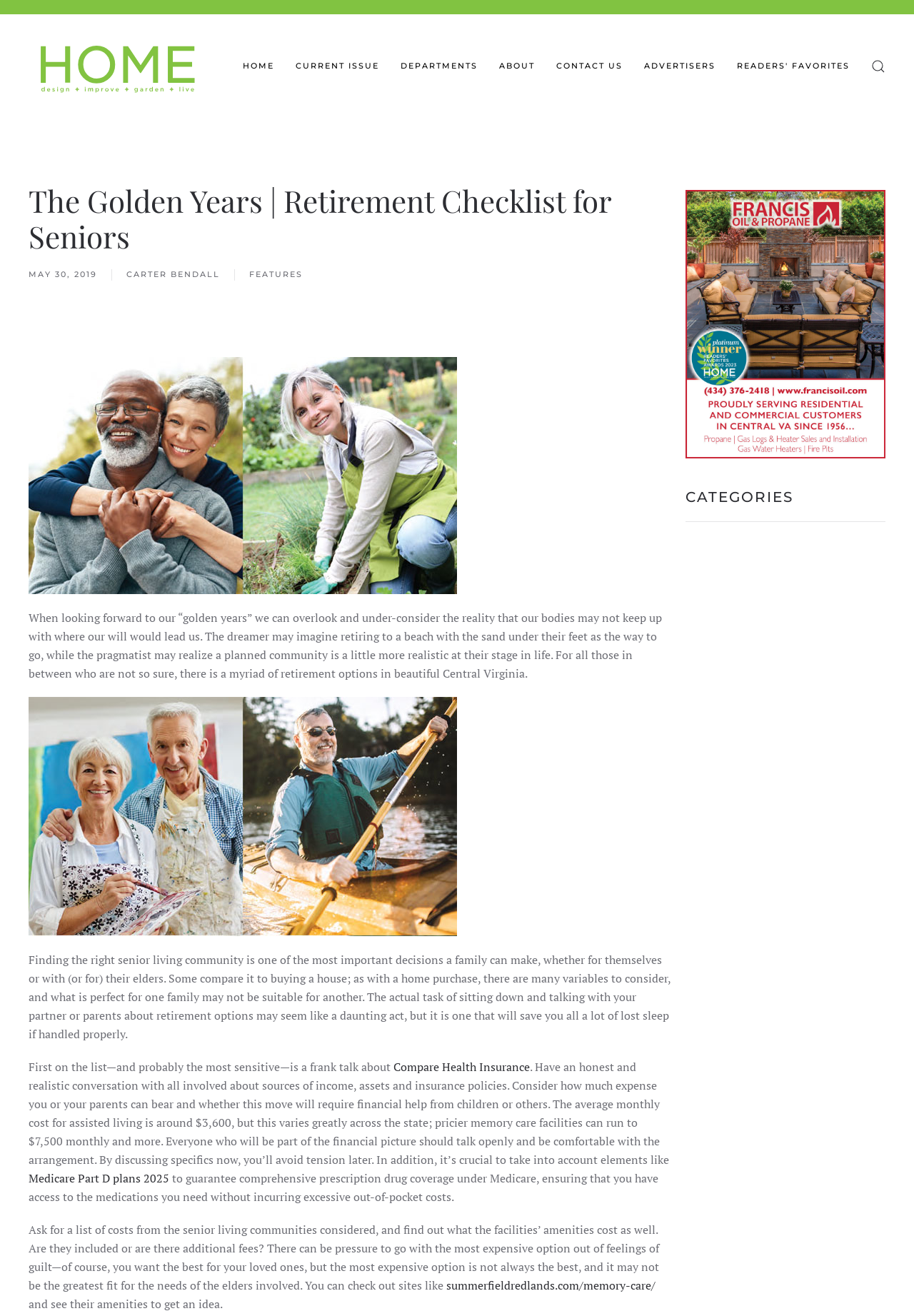Kindly determine the bounding box coordinates for the area that needs to be clicked to execute this instruction: "Read the article about Romanticism".

None